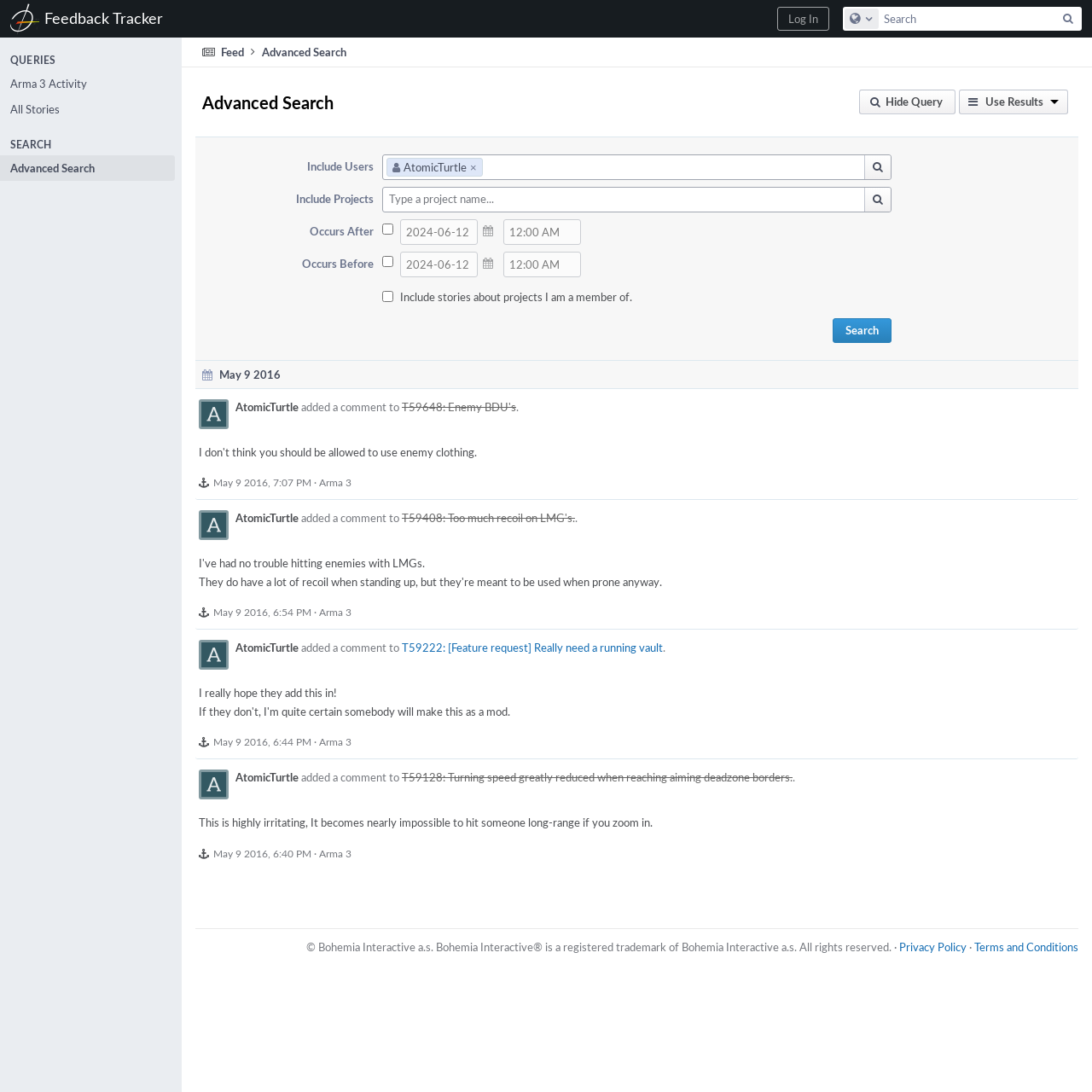What is the default search button text?
Using the information from the image, give a concise answer in one word or a short phrase.

Search